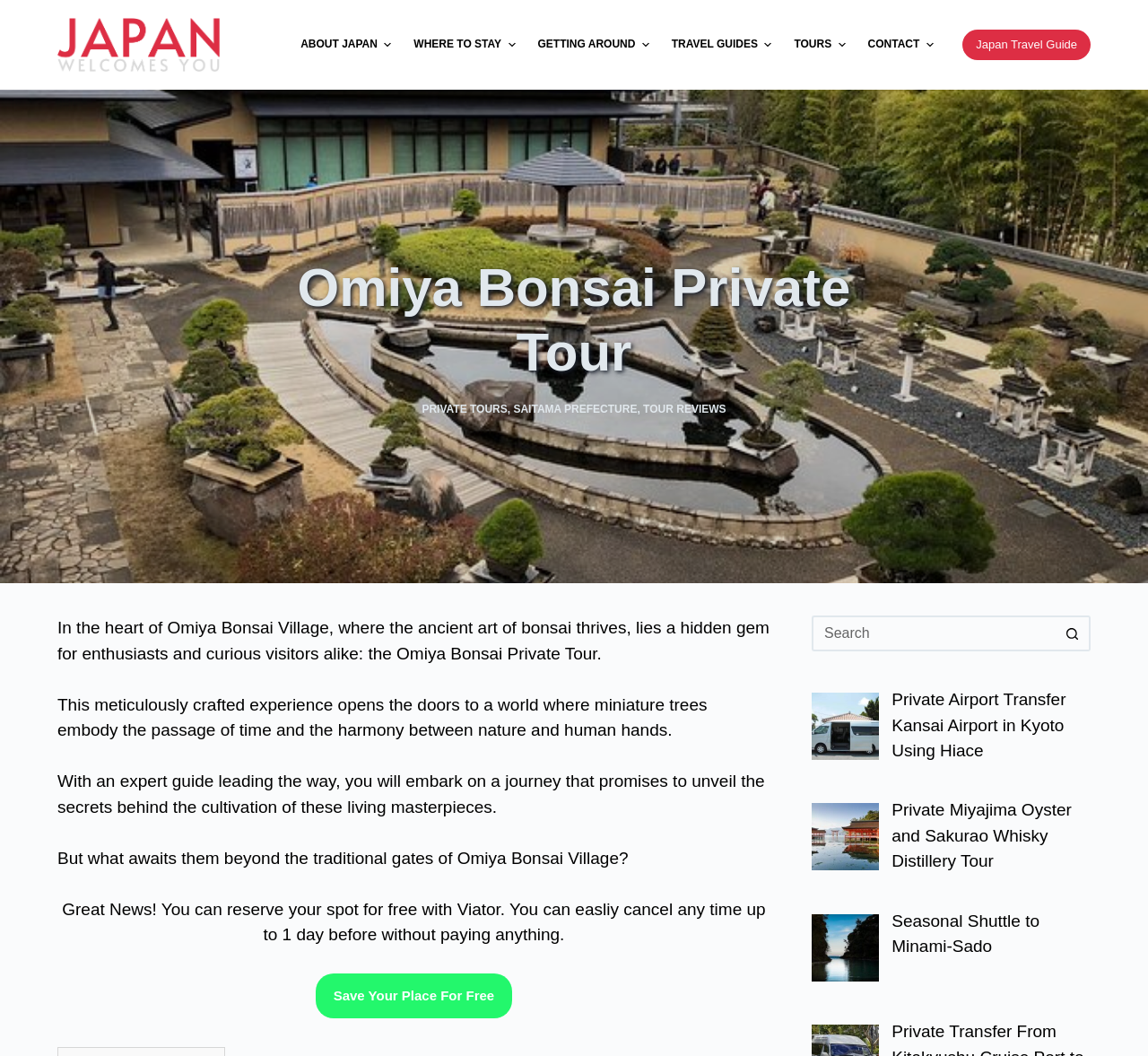What is the purpose of the expert guide?
Using the image provided, answer with just one word or phrase.

To unveil secrets